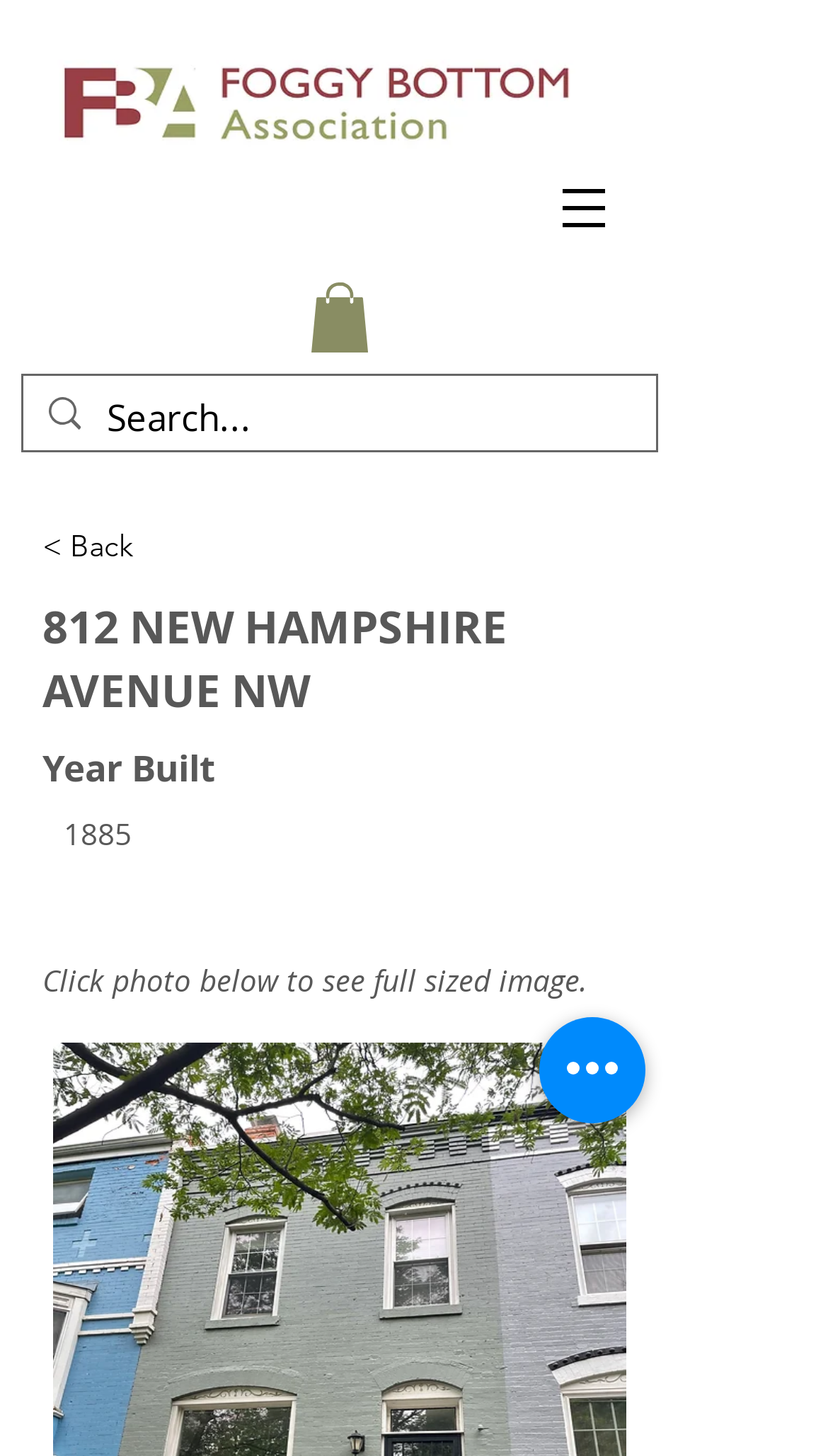Provide a short, one-word or phrase answer to the question below:
What is the text on the search box?

Search...